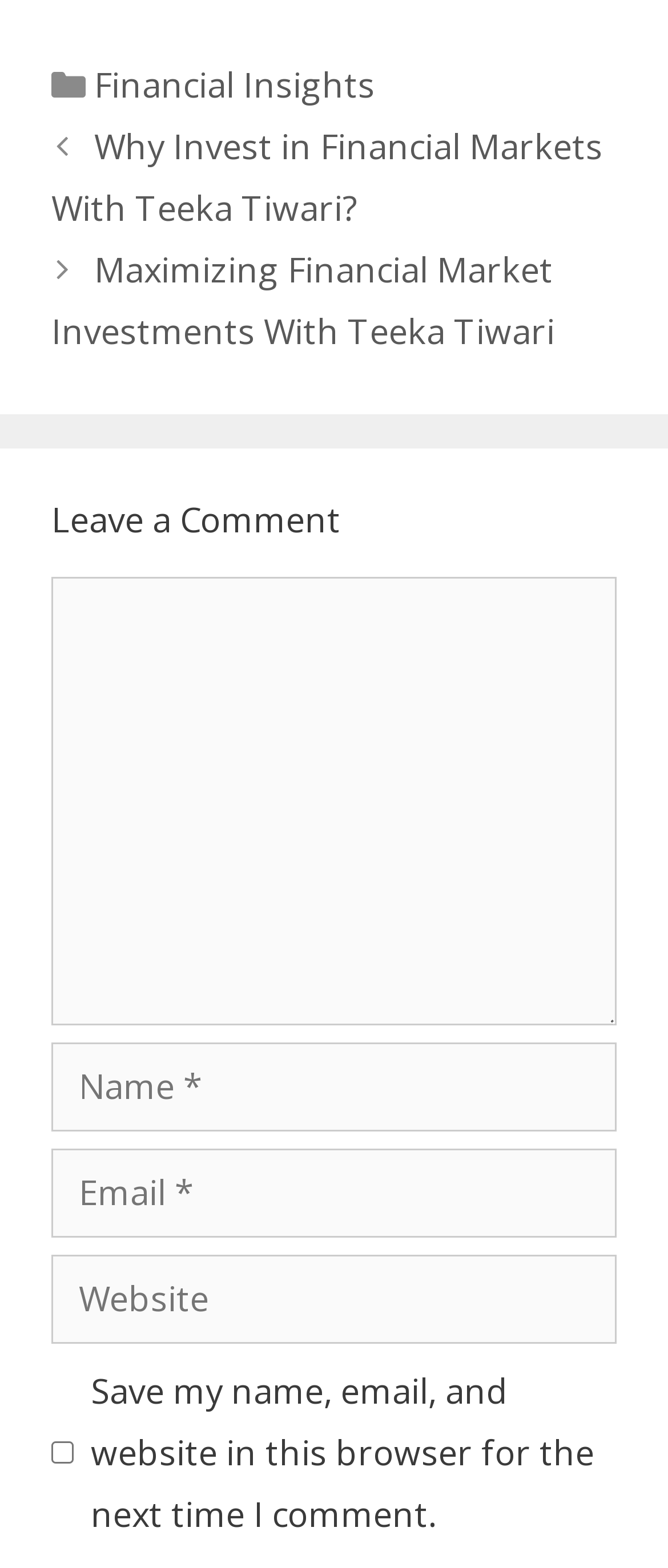Indicate the bounding box coordinates of the clickable region to achieve the following instruction: "Leave a comment."

[0.077, 0.318, 0.923, 0.346]